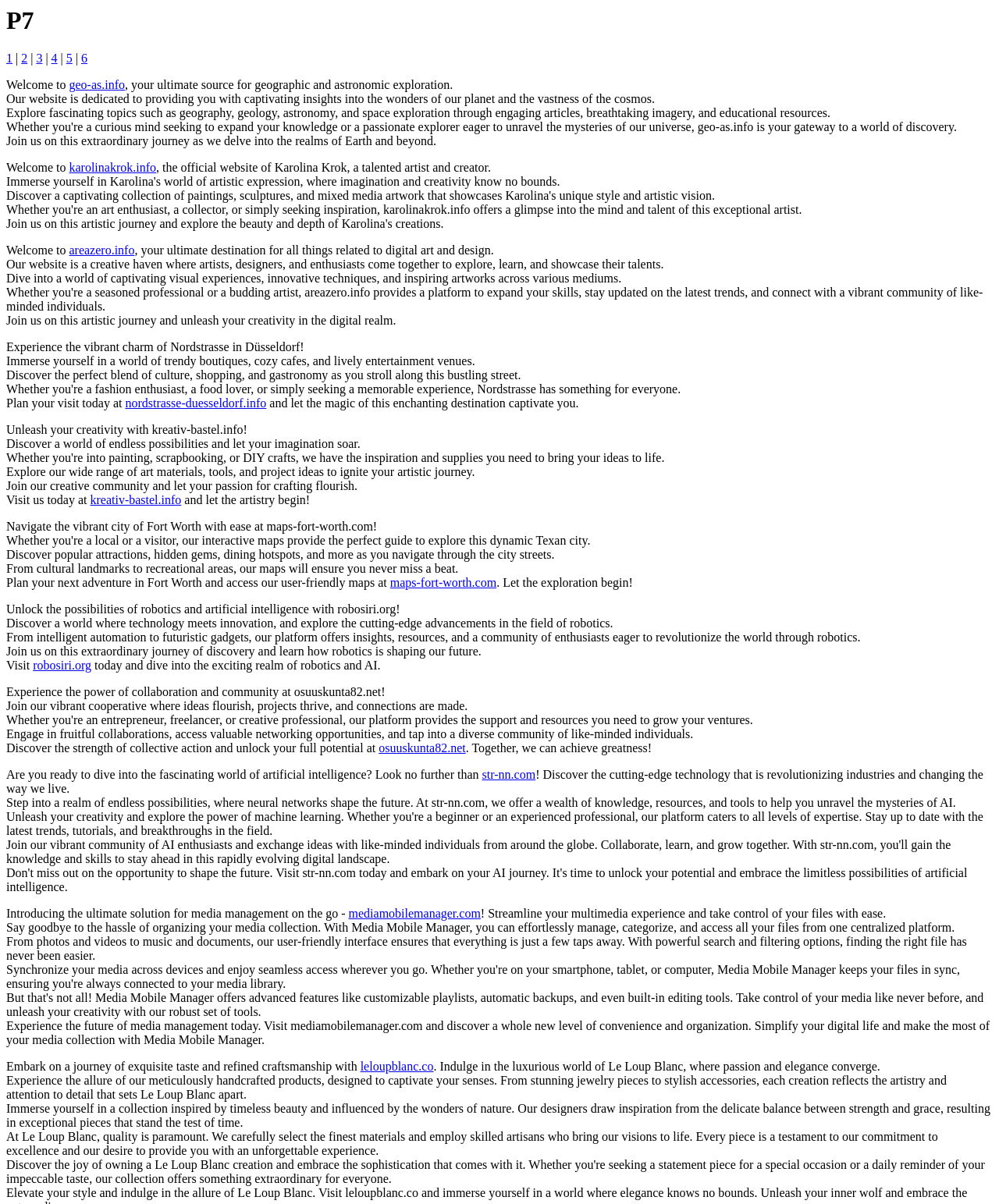Use a single word or phrase to answer the following:
What is the website about?

Geographic and astronomic exploration